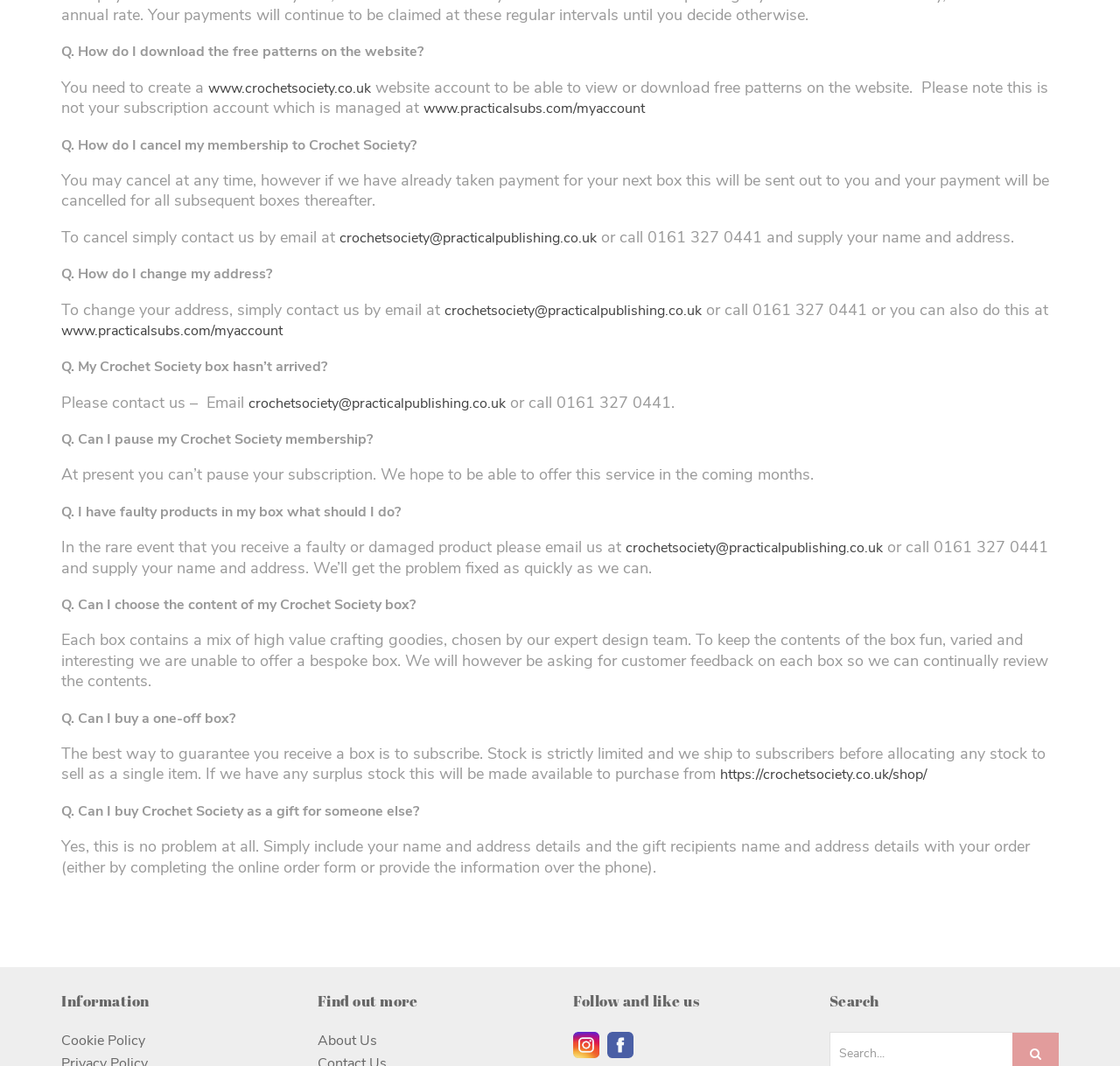Give the bounding box coordinates for the element described as: "parent_node: Search alt="Search" aria-label="Search" name="search"".

None